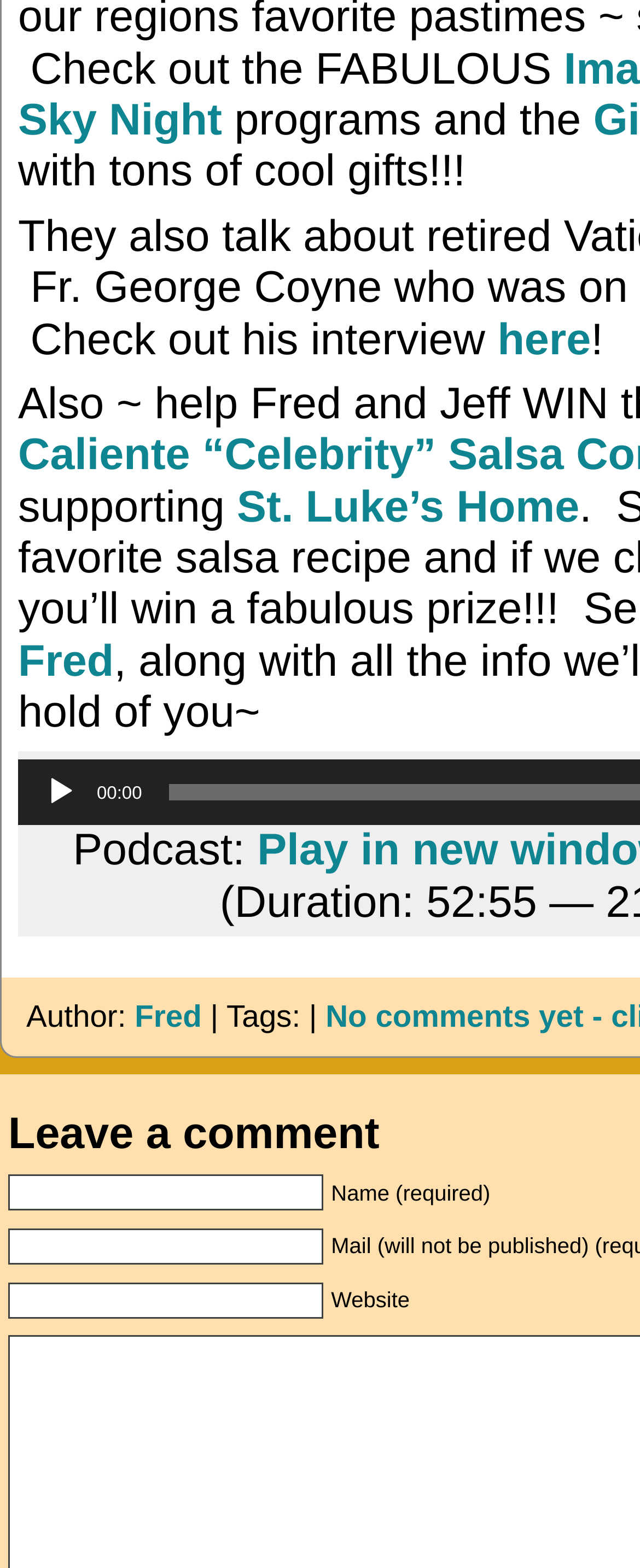Determine the bounding box coordinates for the area that needs to be clicked to fulfill this task: "Click the 'Sky Night' link". The coordinates must be given as four float numbers between 0 and 1, i.e., [left, top, right, bottom].

[0.028, 0.061, 0.347, 0.092]